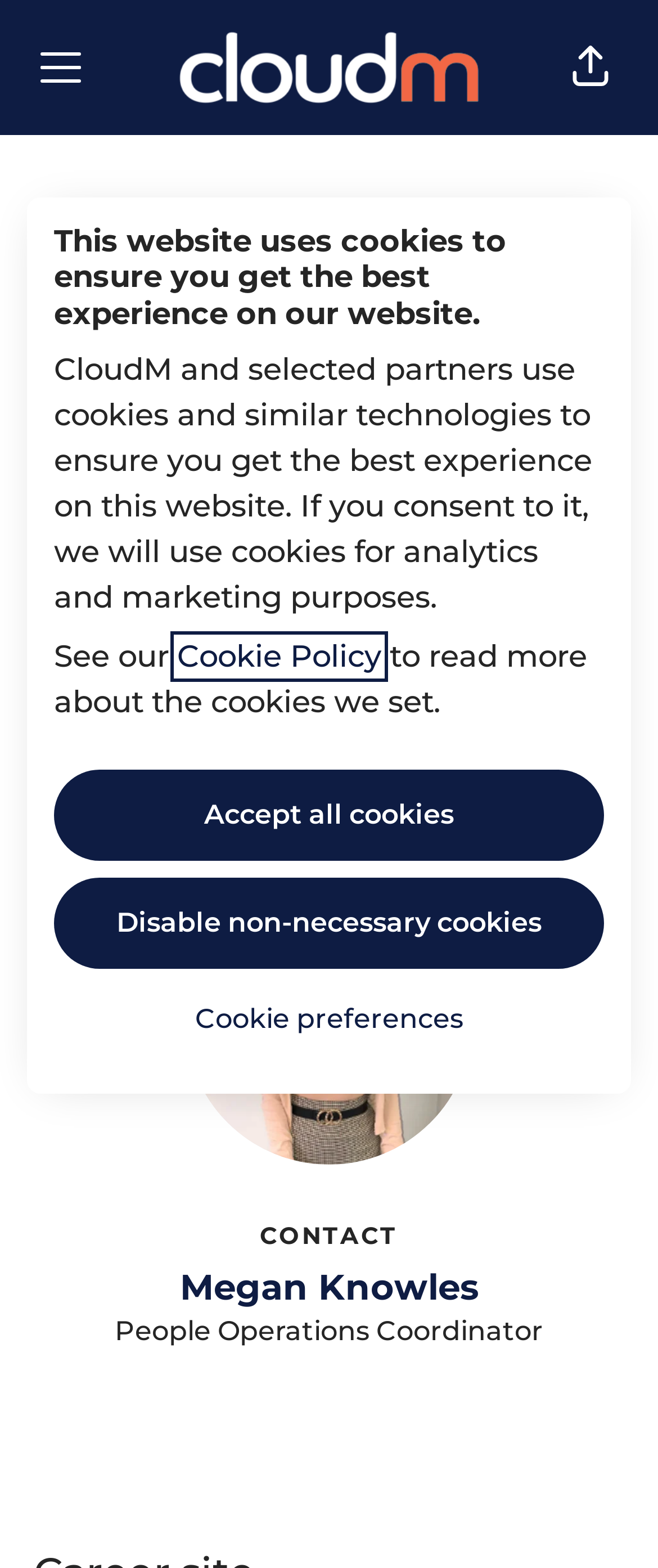Indicate the bounding box coordinates of the element that must be clicked to execute the instruction: "Click the Career menu button". The coordinates should be given as four float numbers between 0 and 1, i.e., [left, top, right, bottom].

[0.021, 0.013, 0.164, 0.073]